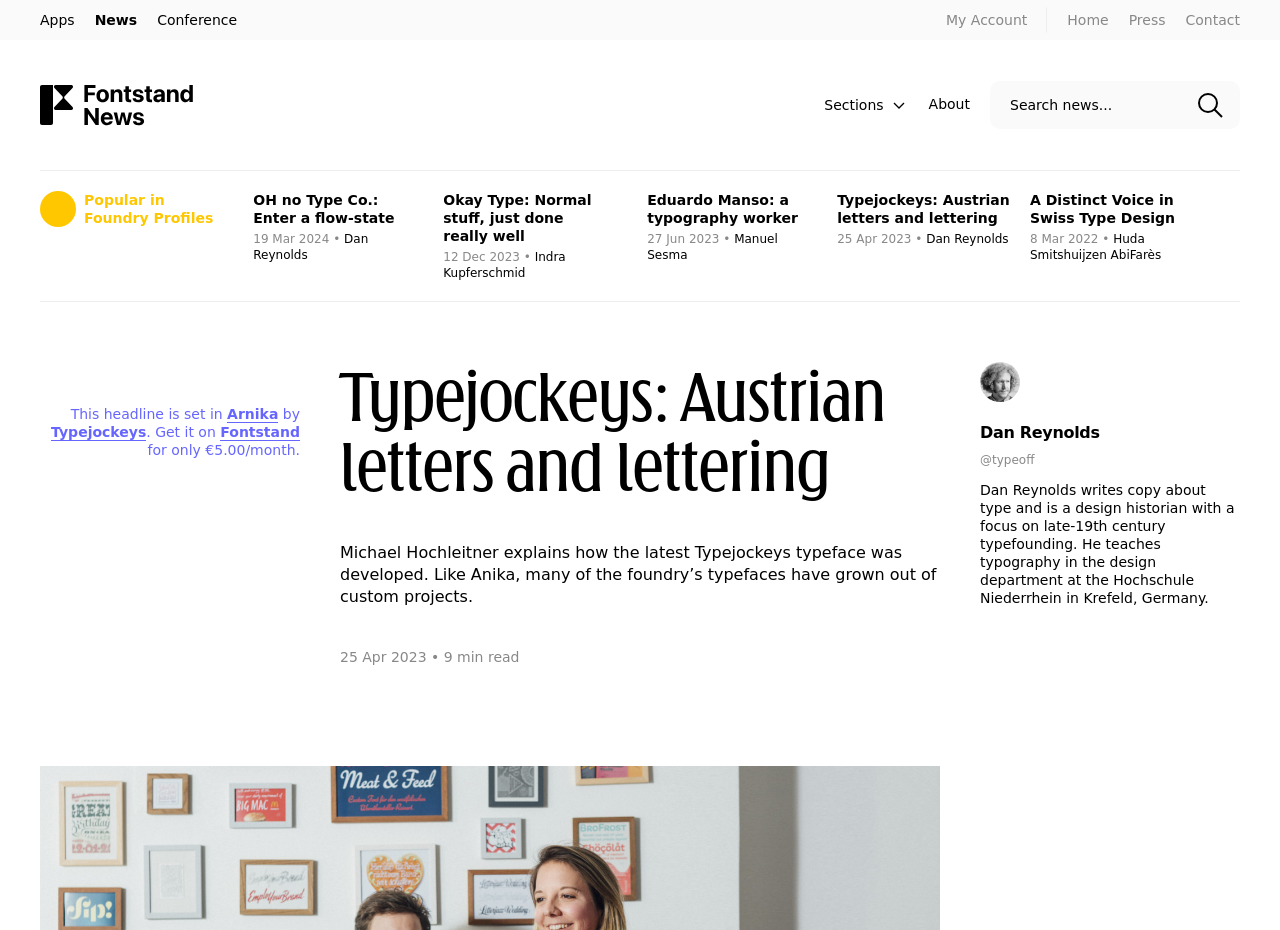Utilize the details in the image to thoroughly answer the following question: What is the name of the typeface mentioned in the headline?

The headline mentions 'This headline is set in Arnika by Typejockeys', indicating that the typeface used in the headline is called Arnika.